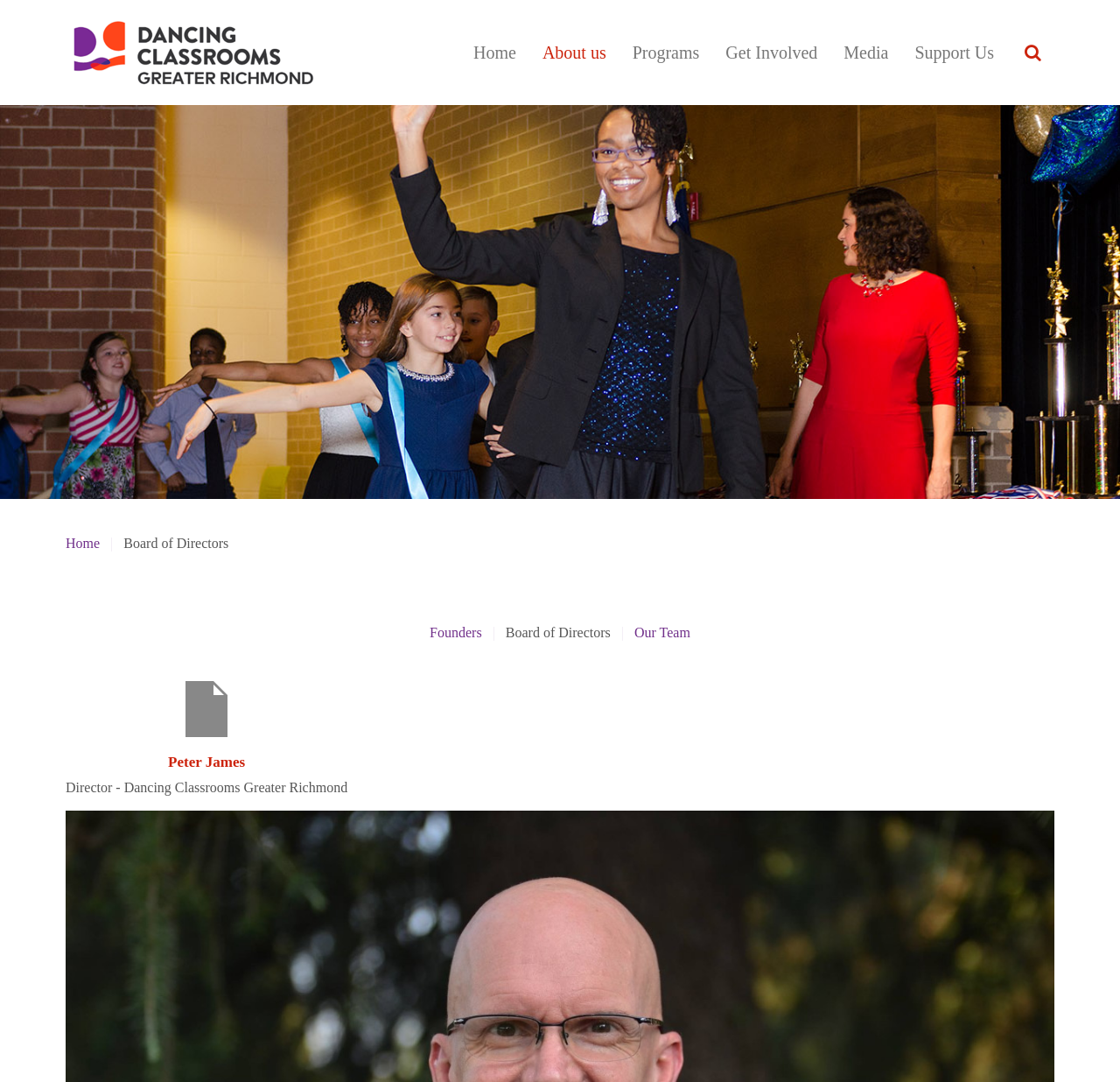What is the title of the first board member listed?
Refer to the image and offer an in-depth and detailed answer to the question.

I looked at the section titled 'Board of Directors' and found the first board member listed, which is 'Peter James', with the title 'Director - Dancing Classrooms Greater Richmond'.